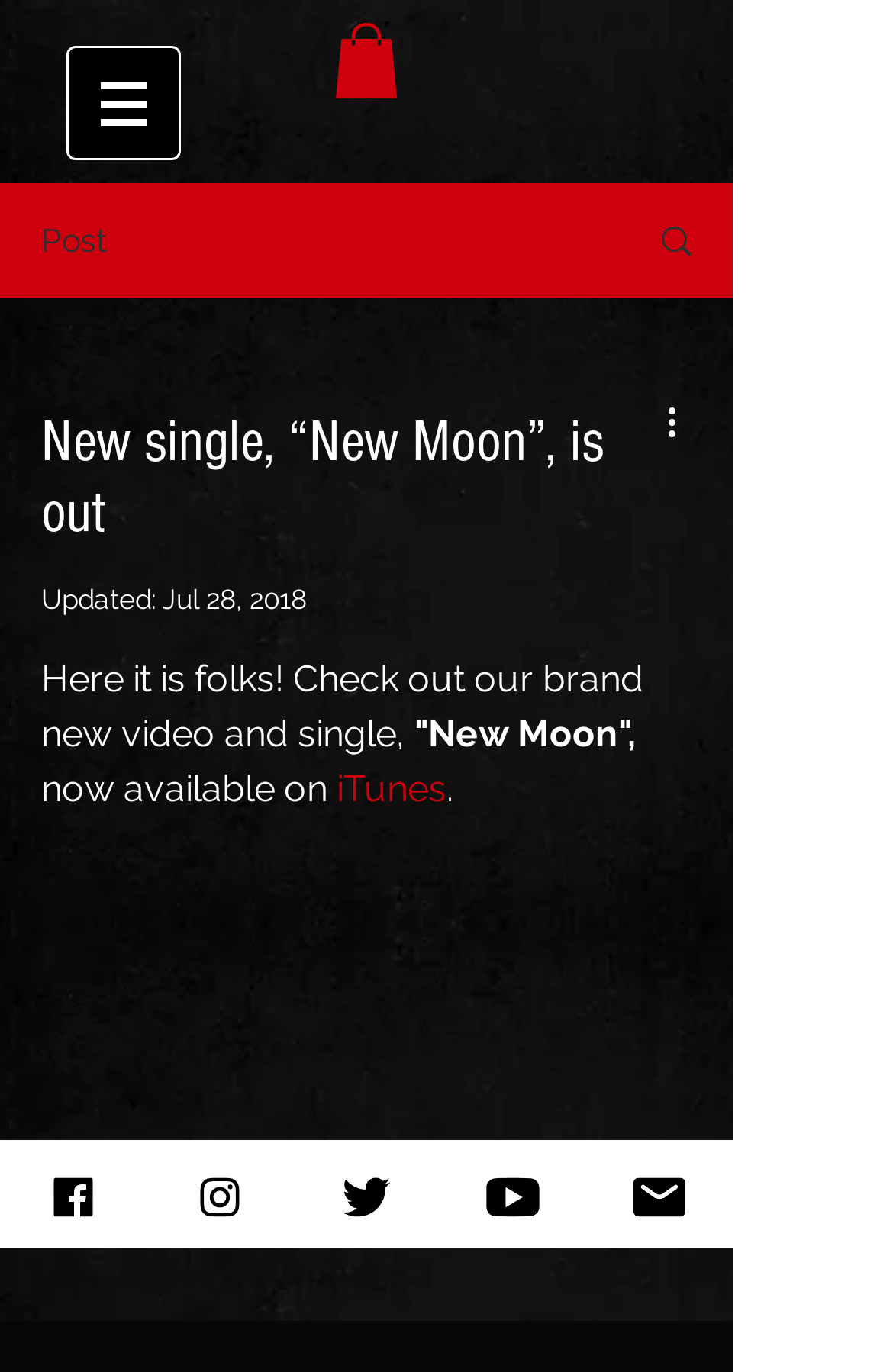Where is the new single available? Look at the image and give a one-word or short phrase answer.

iTunes